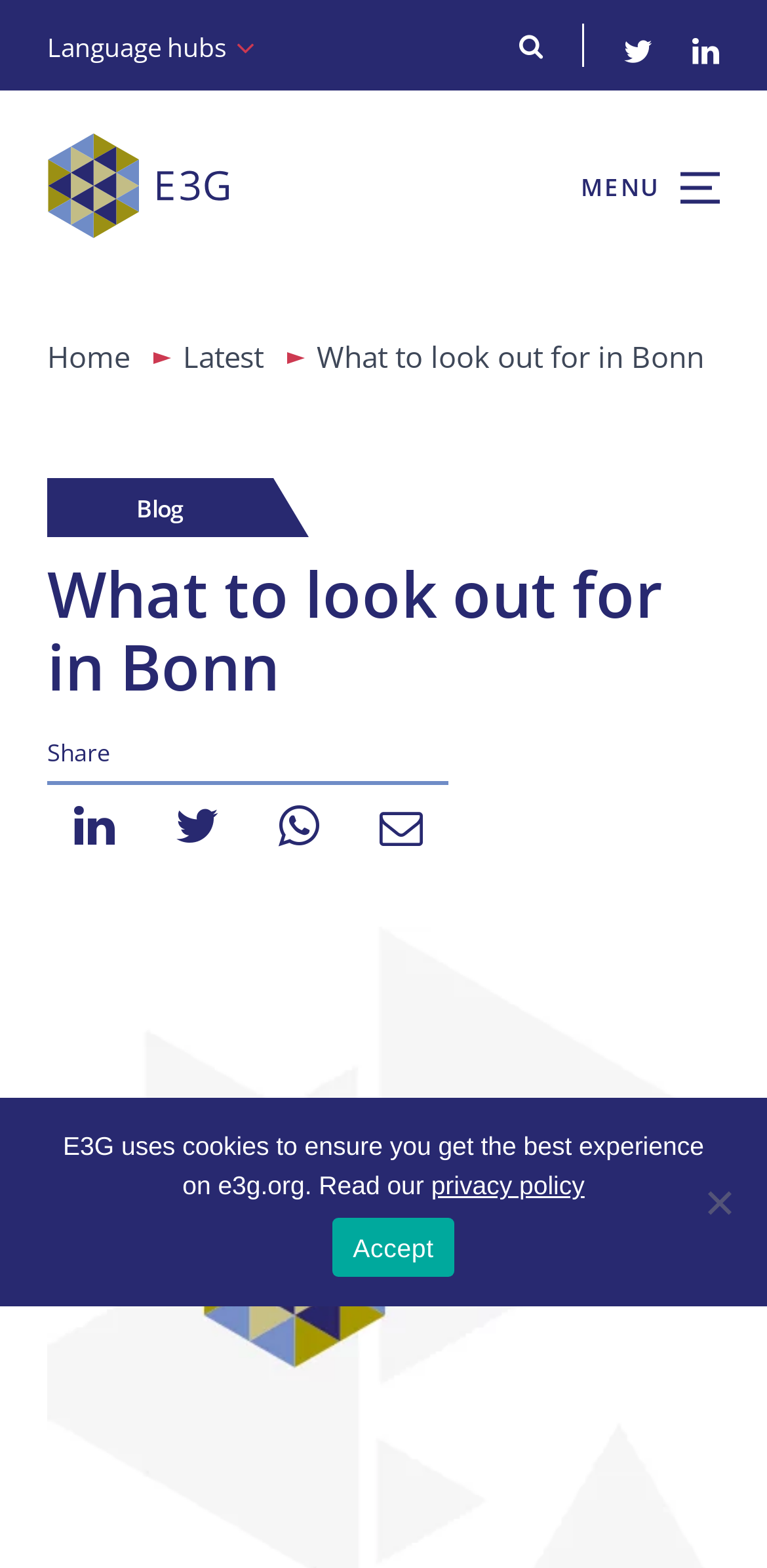How many social media links are available?
Refer to the image and provide a thorough answer to the question.

I counted the number of social media links by looking at the links with icons such as '', '', '', and '' which are commonly used in social media platforms.